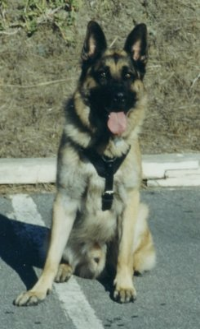Offer a meticulous description of the image.

This image features a German Shepherd sitting calmly on a paved surface, showcasing its strong and athletic build. The dog, wearing a harness, has a distinctive black and tan coat, with its ears perked up and tongue out, indicating a friendly demeanor. The background appears to be a natural setting with some vegetation and a gravel path, enhancing the outdoor atmosphere. This image is part of a narrative highlighting the capabilities of search and rescue dogs, specifically focusing on their training and effectiveness in various environments. In this context, the dog depicted is likely trained for significant roles in search missions, showcasing the dedication and skill involved in this important work.